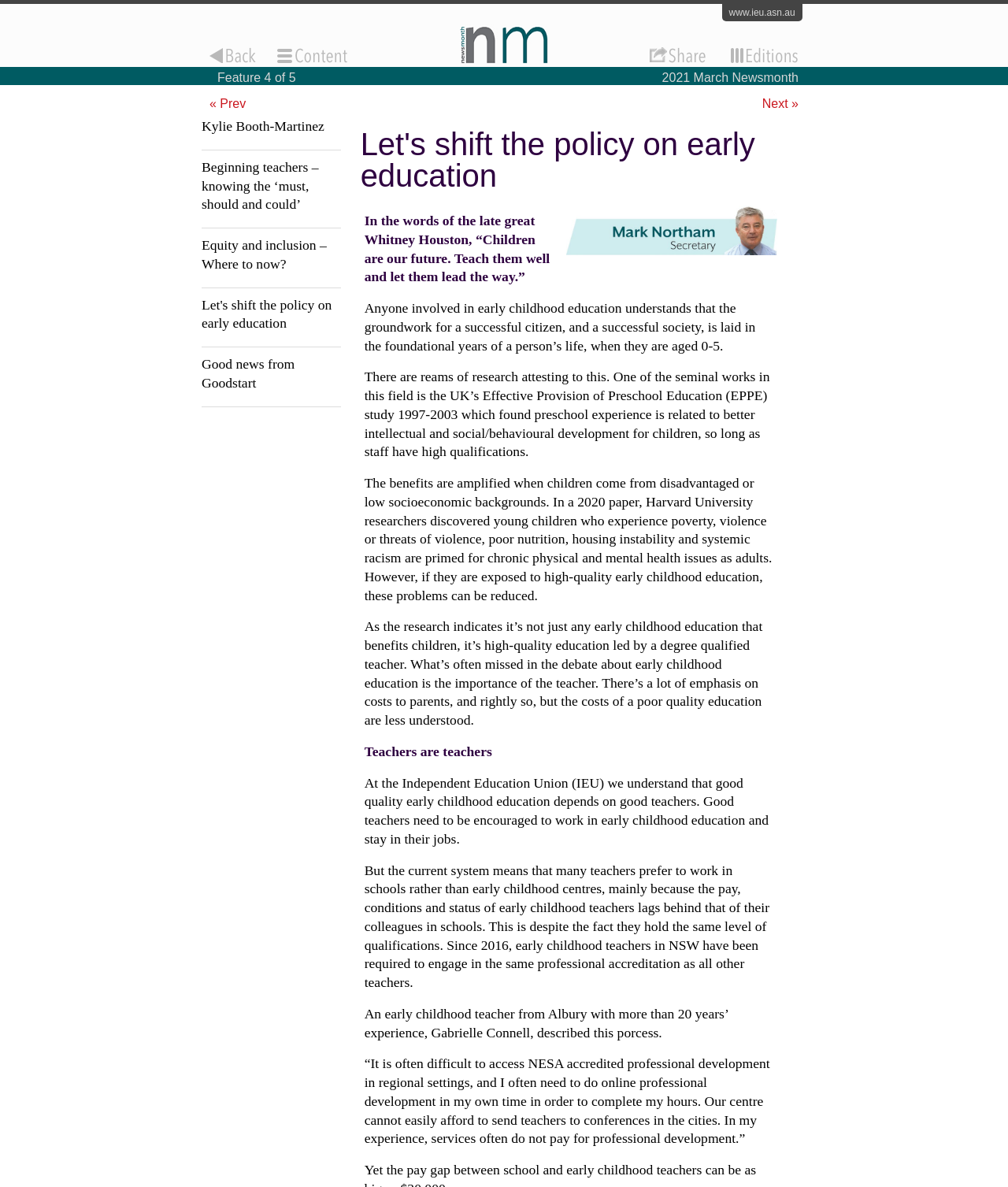Identify and provide the main heading of the webpage.

Let's shift the policy on early education